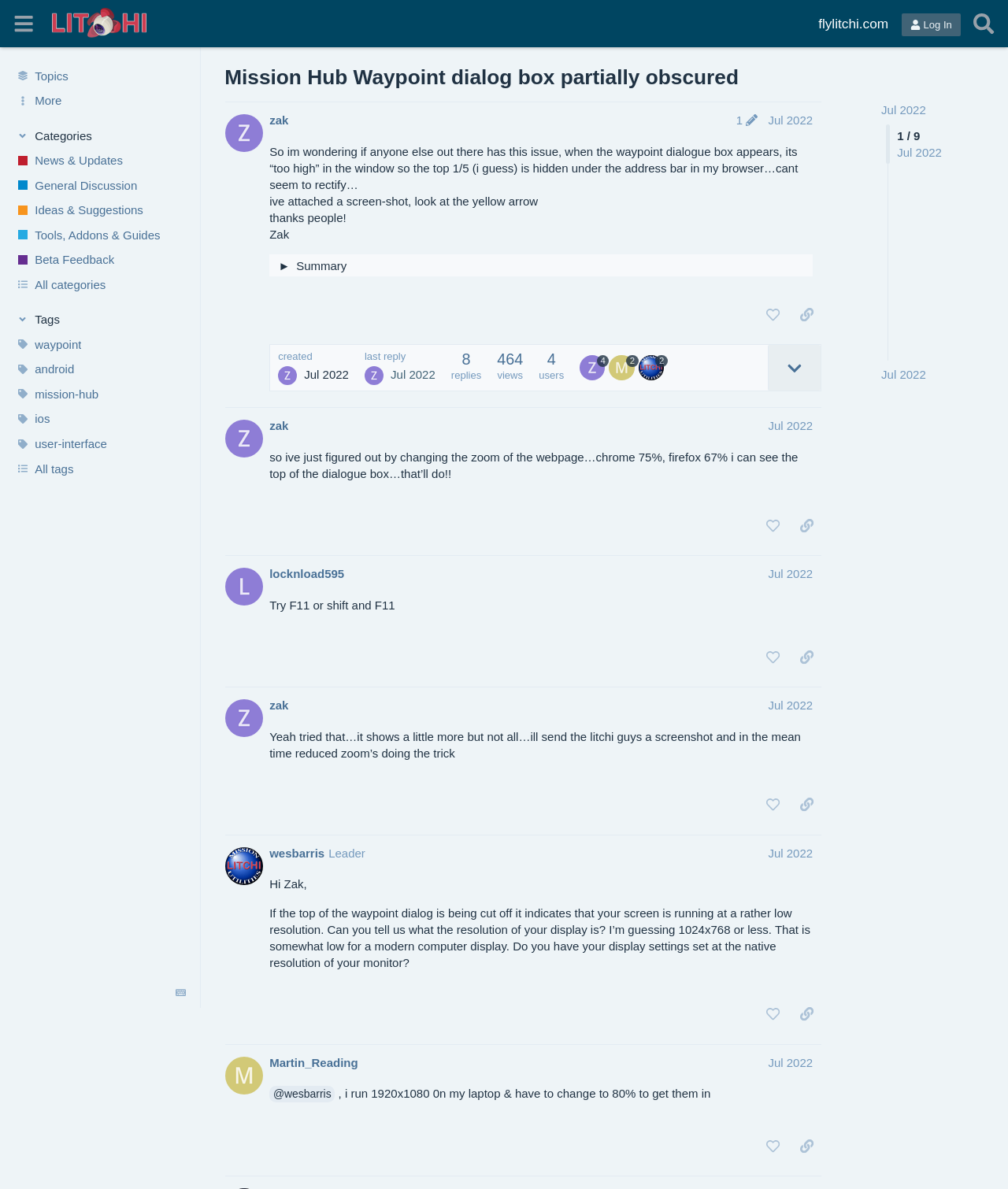What is the number of replies to the first post?
Refer to the screenshot and answer in one word or phrase.

8